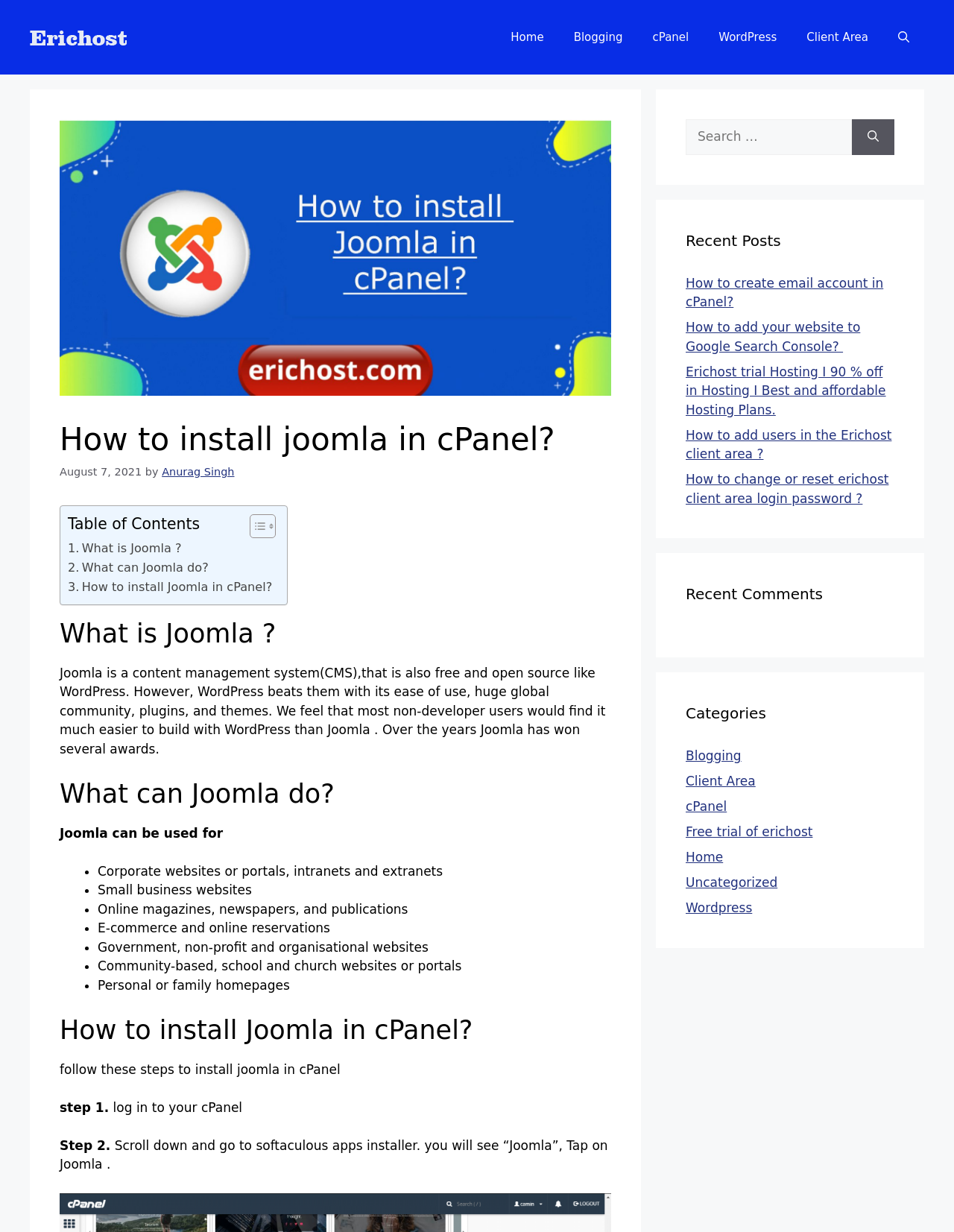Please specify the bounding box coordinates of the clickable region to carry out the following instruction: "Read 'How to install Joomla in cPanel?'". The coordinates should be four float numbers between 0 and 1, in the format [left, top, right, bottom].

[0.062, 0.501, 0.641, 0.527]